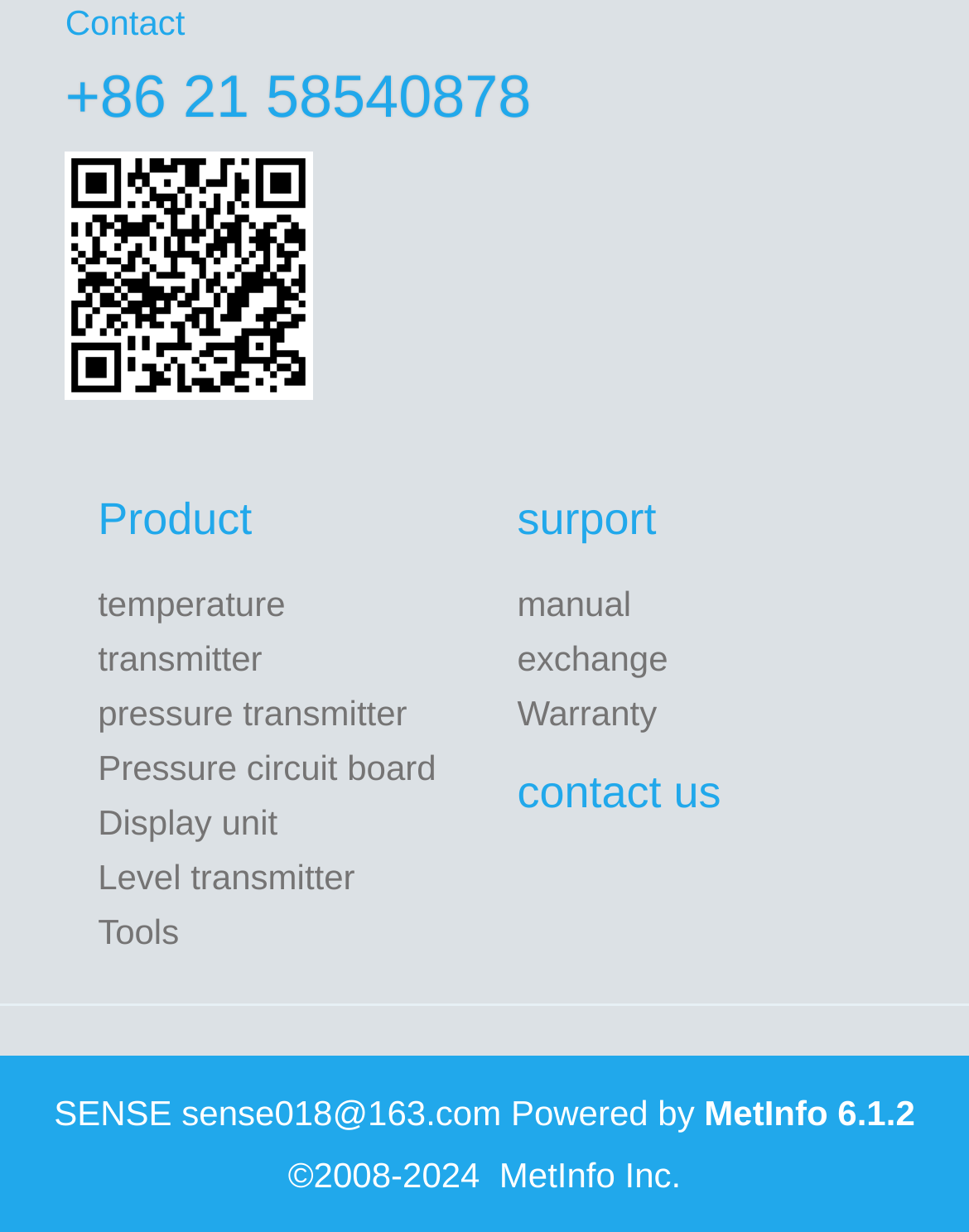What is the company name?
Please look at the screenshot and answer using one word or phrase.

MetInfo Inc.